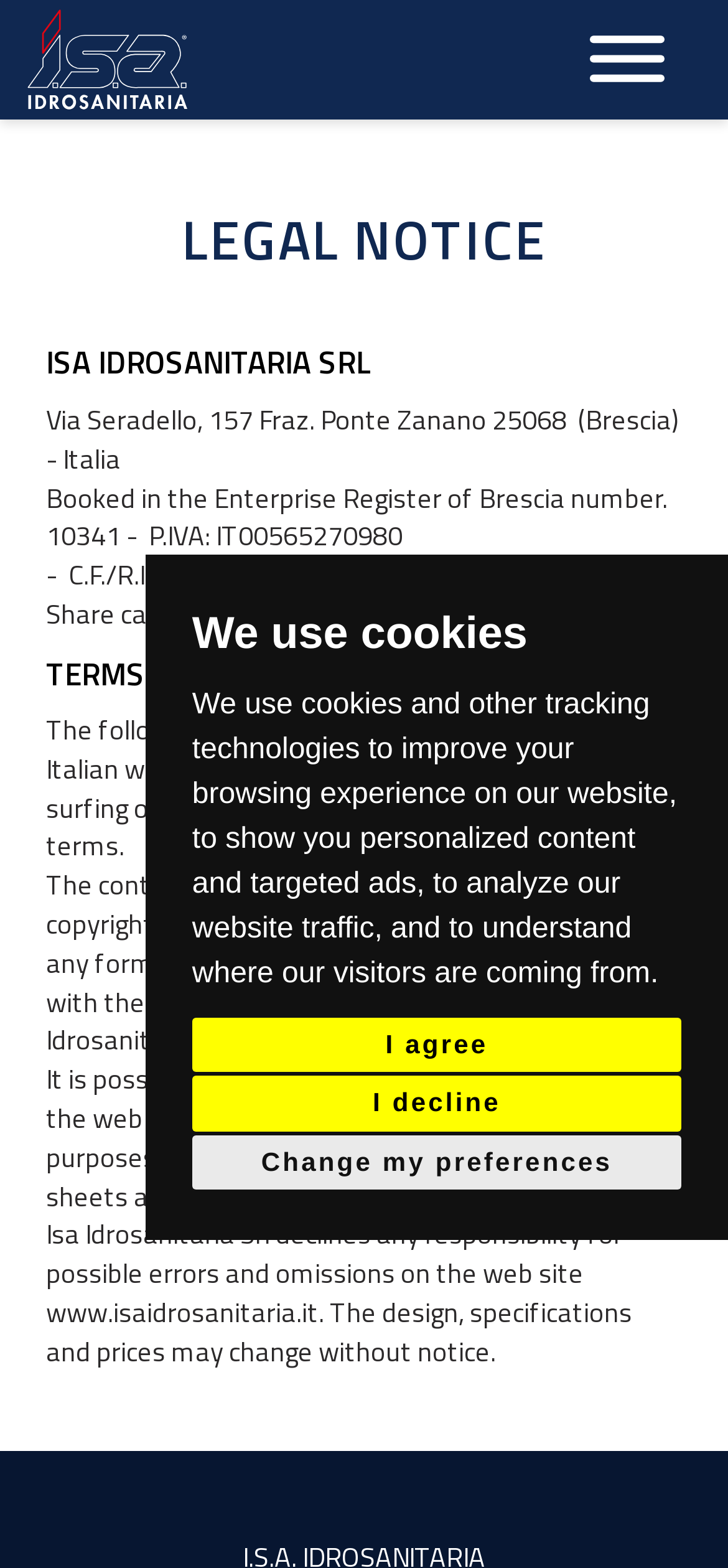Given the element description Change my preferences, specify the bounding box coordinates of the corresponding UI element in the format (top-left x, top-left y, bottom-right x, bottom-right y). All values must be between 0 and 1.

[0.264, 0.724, 0.936, 0.759]